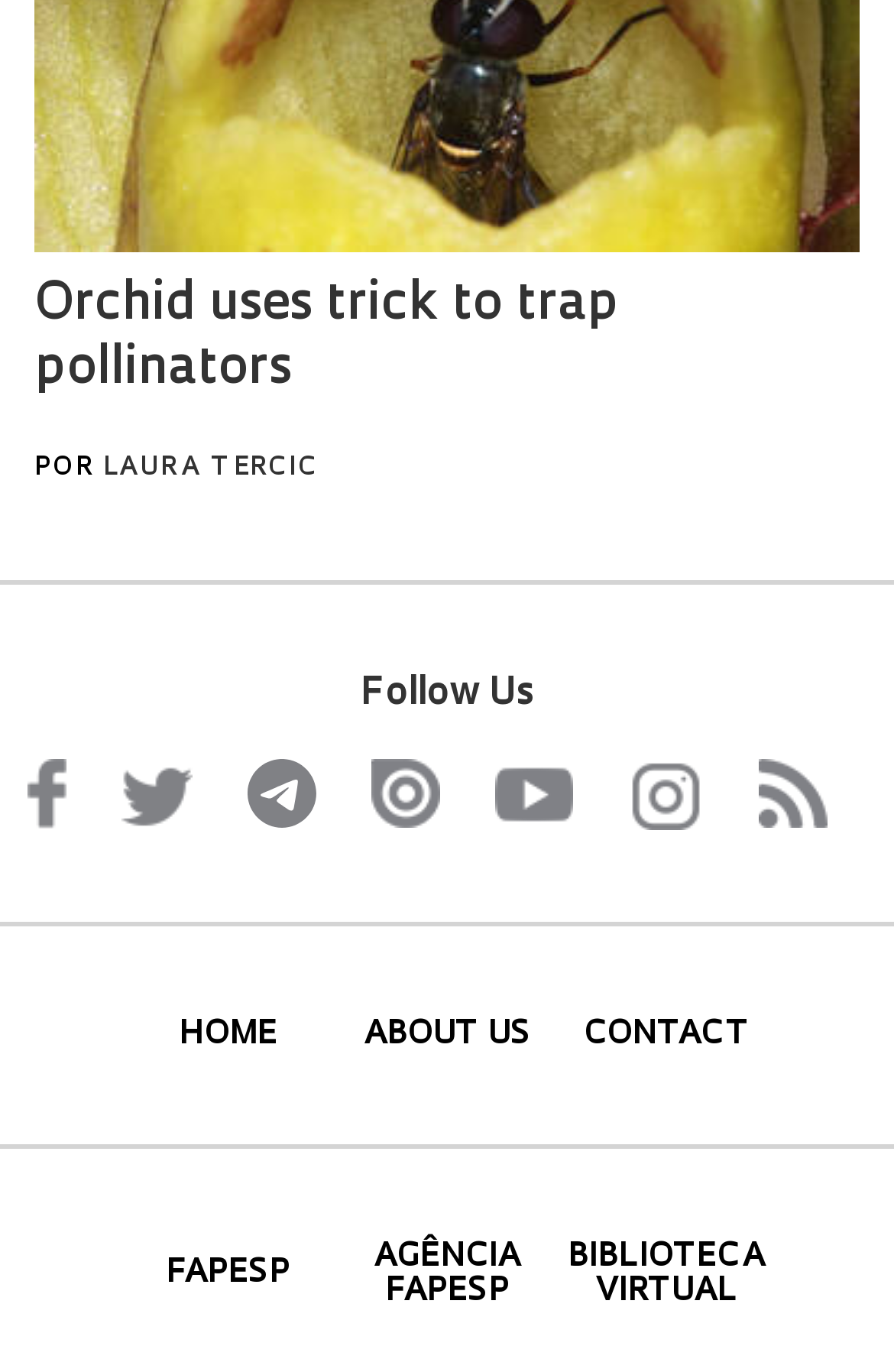Using the provided description: "About us", find the bounding box coordinates of the corresponding UI element. The output should be four float numbers between 0 and 1, in the format [left, top, right, bottom].

[0.38, 0.742, 0.62, 0.767]